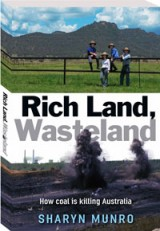Offer a detailed narrative of the image.

The image features the cover of the book titled "Rich Land, Wasteland" by Sharyn Munro. This compelling work delves into the environmental and social ramifications of coal mining in Australia, highlighting the detrimental effects on both the landscape and communities. The cover vividly contrasts the lush green farmland and blue skies with imagery representing industrial devastation, making a poignant statement about the clash between natural beauty and ecological destruction. The title is prominently displayed, emphasizing the urgent message of the book and inviting readers to reflect on the impact of coal mining on Australia’s environment.